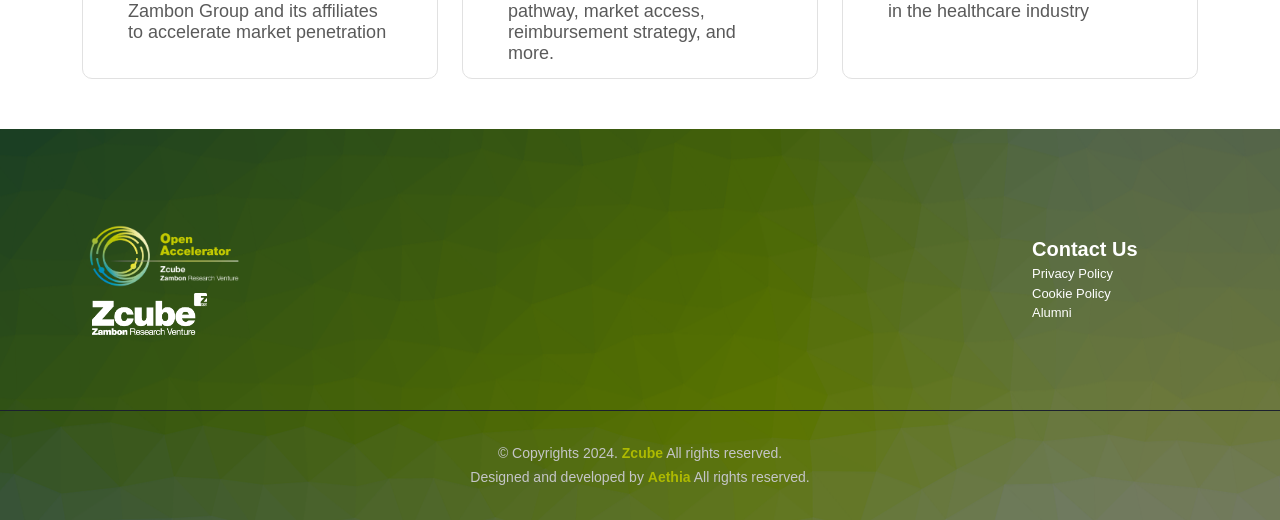Who designed and developed the website?
Please provide a comprehensive answer based on the information in the image.

The website was designed and developed by Aethia, as indicated by the static text at the bottom of the webpage.